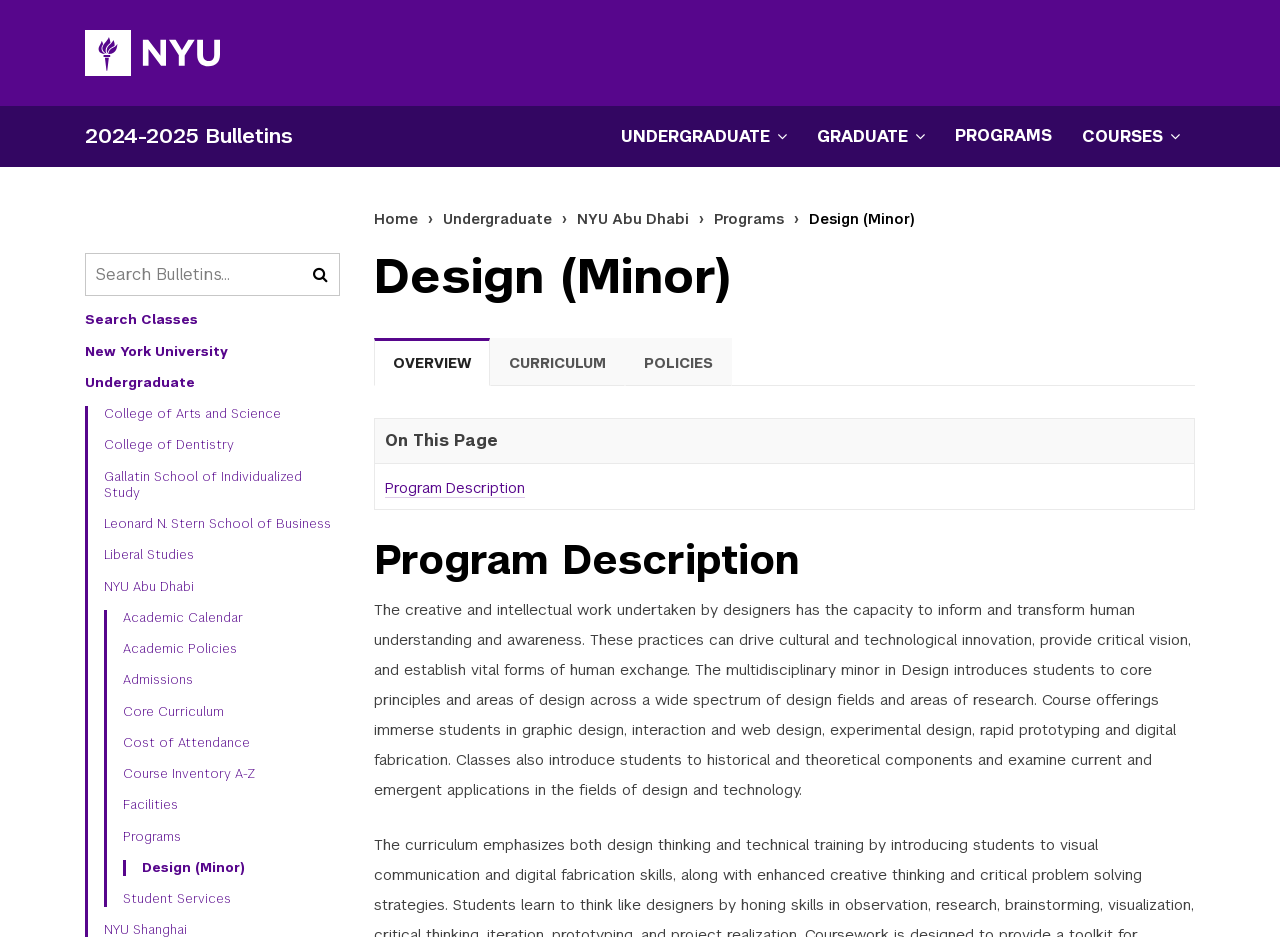Please identify the bounding box coordinates for the region that you need to click to follow this instruction: "Search for classes".

[0.066, 0.333, 0.266, 0.351]